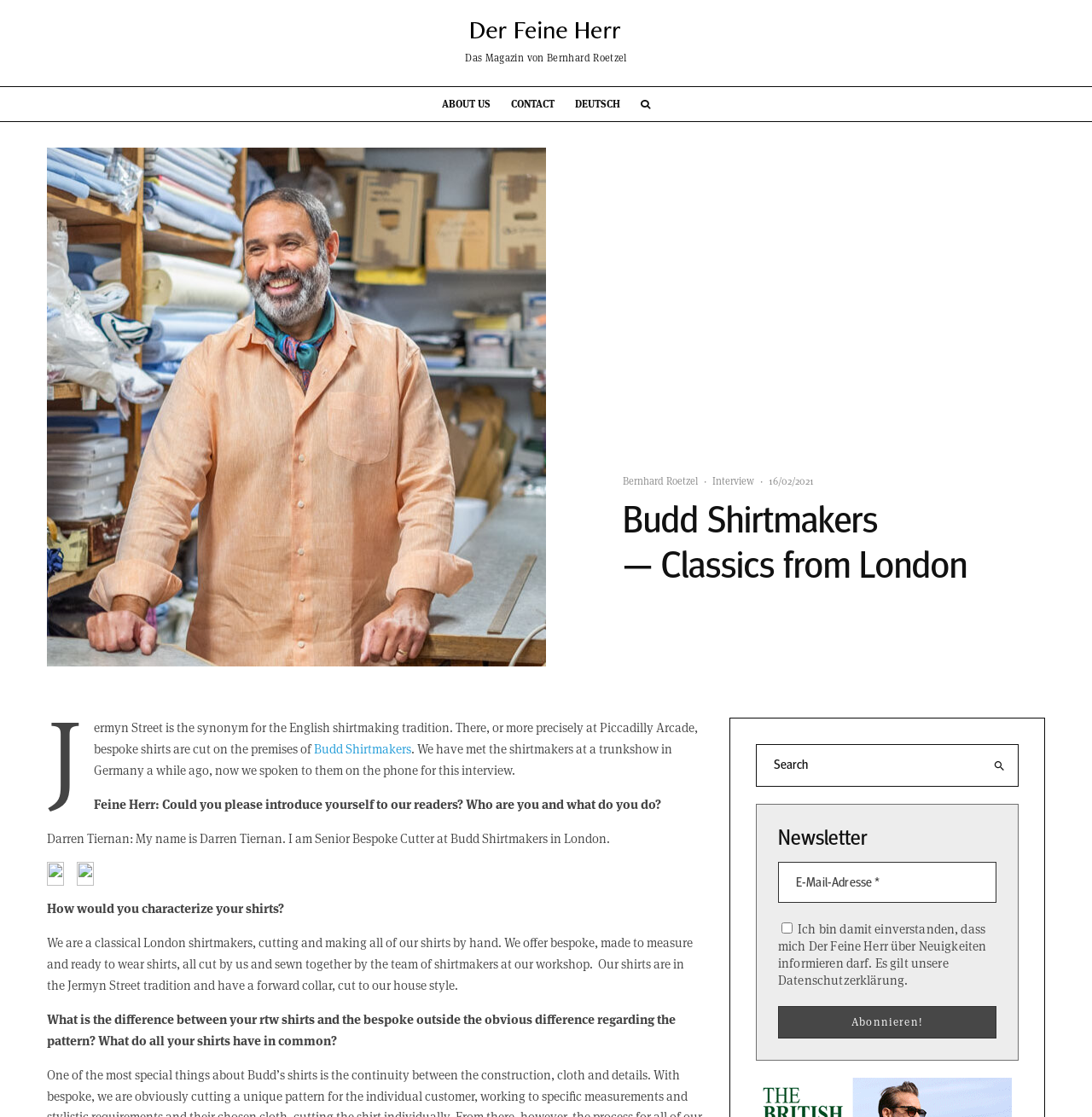Respond with a single word or phrase for the following question: 
What is required to subscribe to the newsletter?

Email address